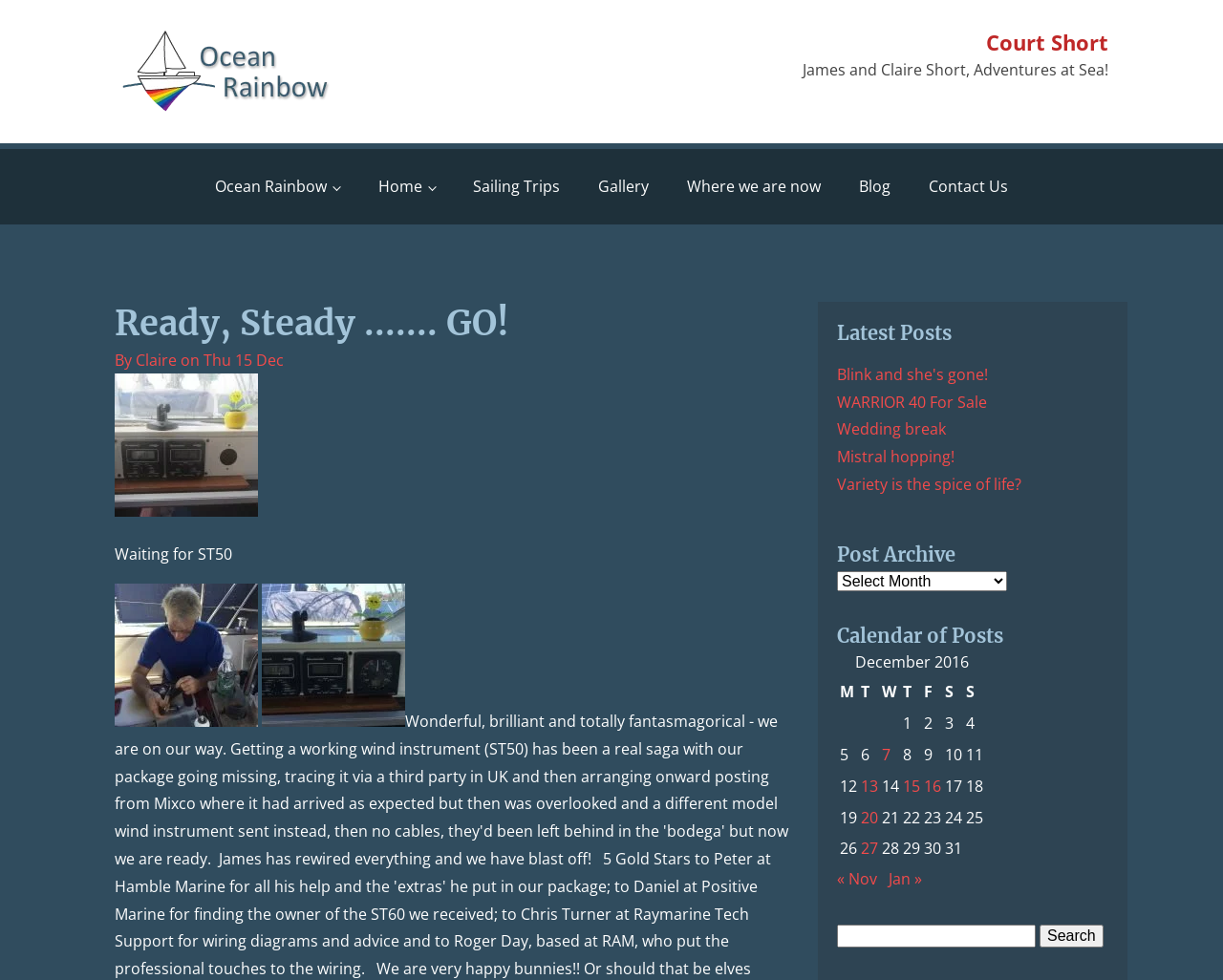Provide the bounding box coordinates of the HTML element described by the text: "Blog".

[0.687, 0.157, 0.744, 0.224]